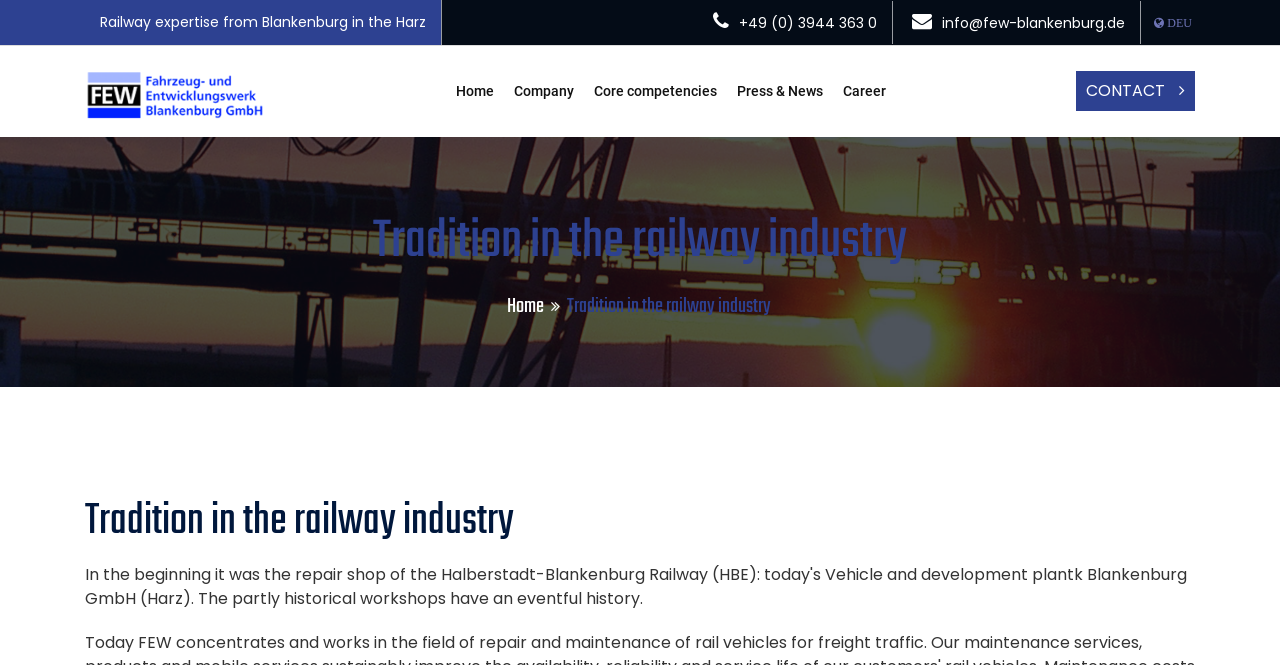What is the phone number of the company?
Answer the question with as much detail as possible.

I found the phone number on the top right corner of the webpage, next to the email address.